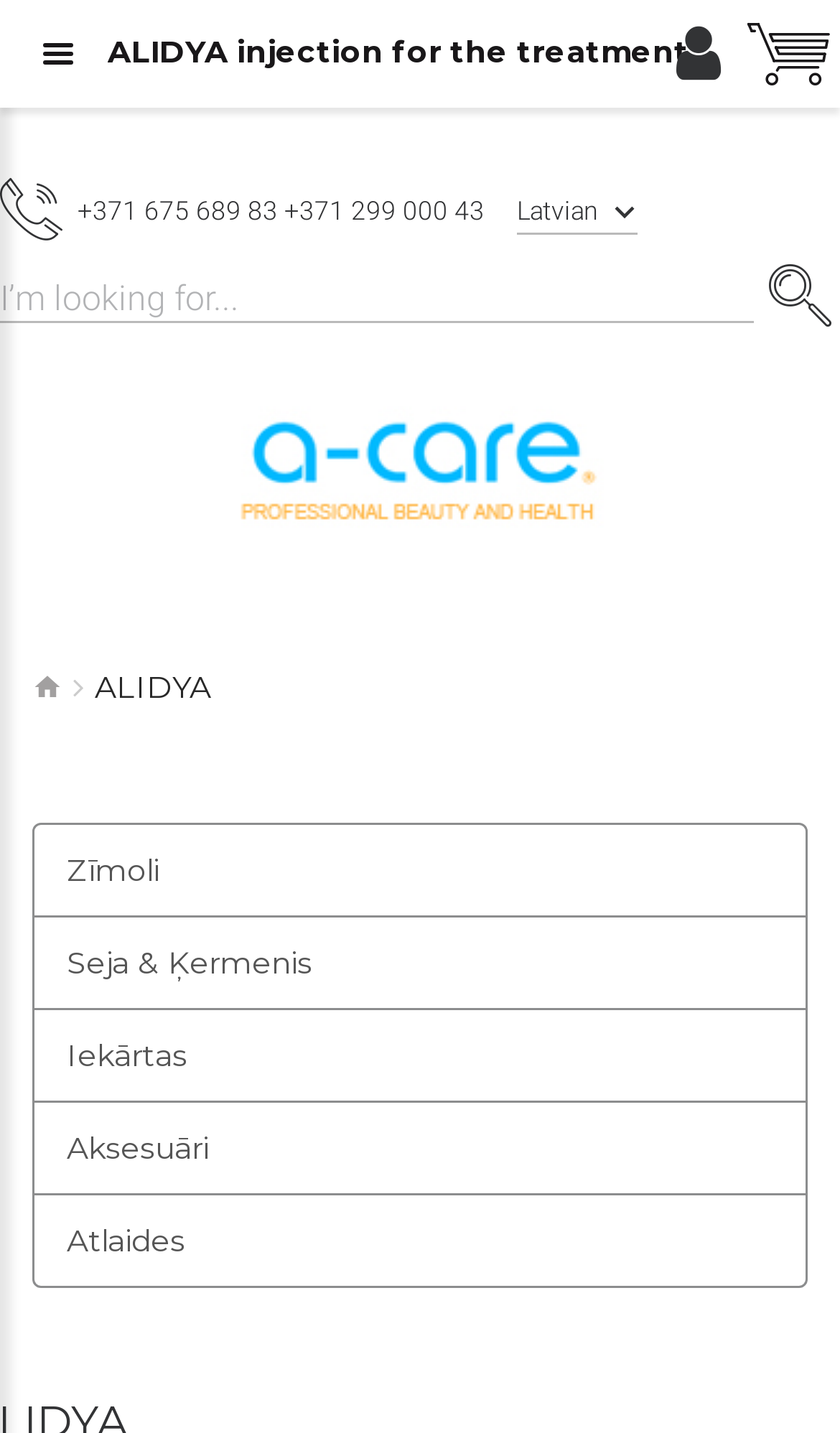Is there a search function on the website?
From the screenshot, supply a one-word or short-phrase answer.

Yes